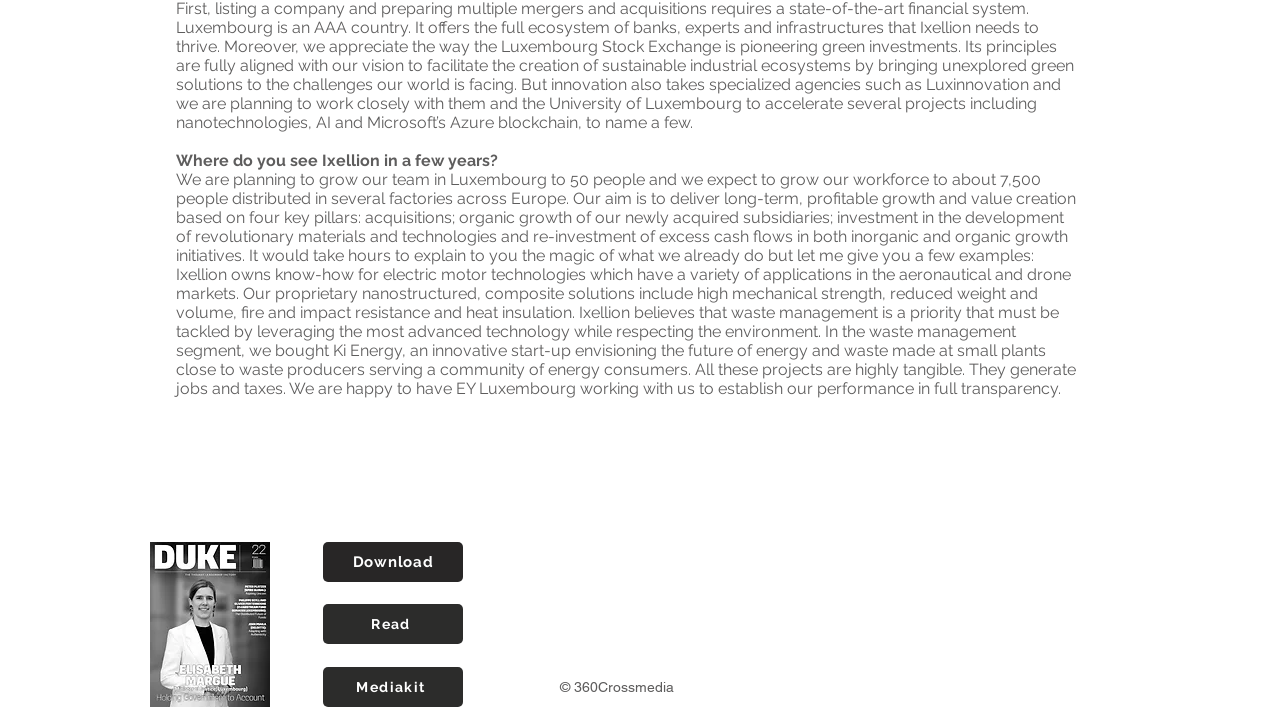Please provide a comprehensive answer to the question below using the information from the image: What is Ixellion's goal for its workforce in Europe?

According to the text, Ixellion plans to grow its workforce to about 7,500 people distributed in several factories across Europe.